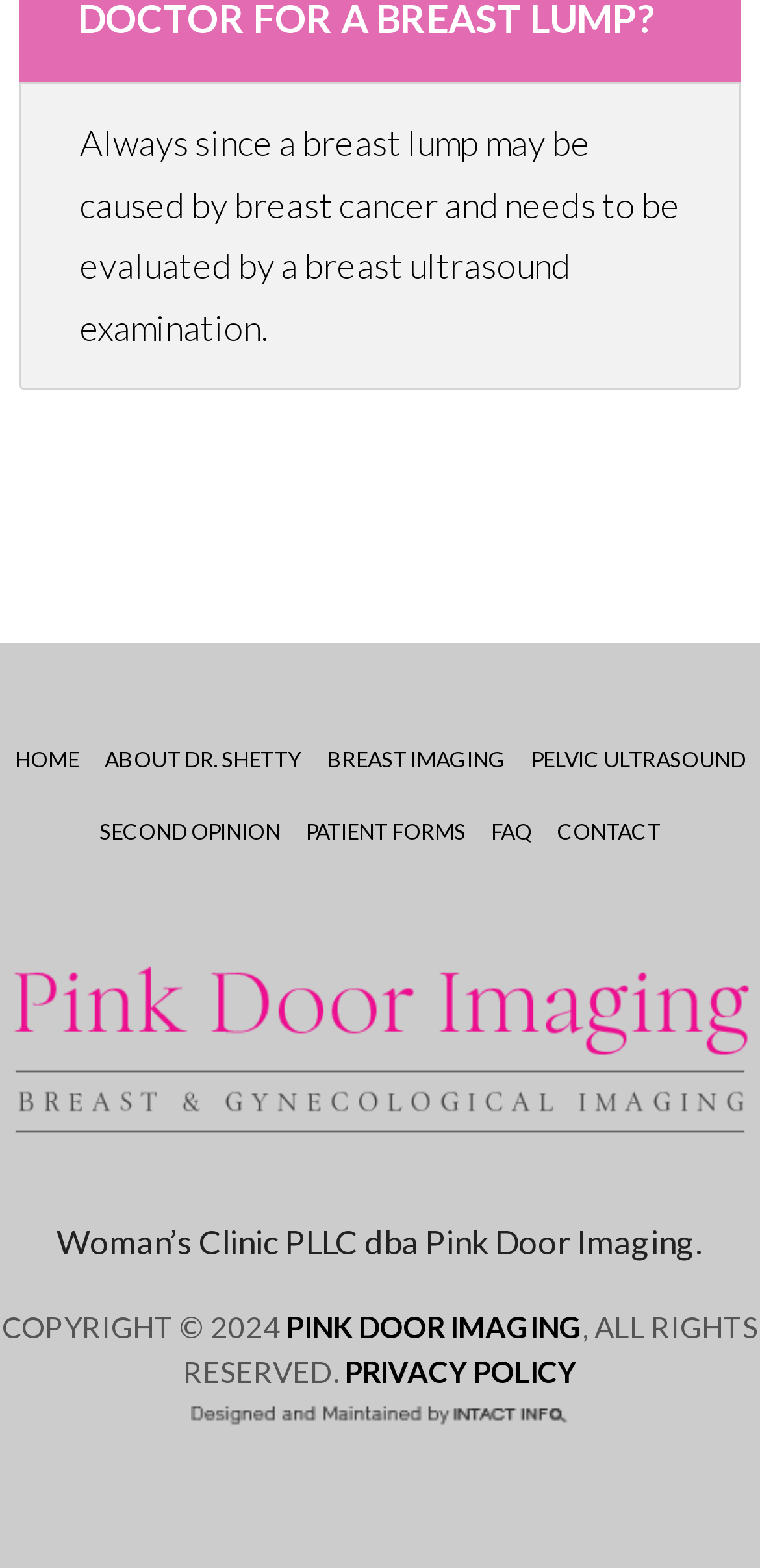How many links are there in the top navigation menu?
Answer the question with a detailed explanation, including all necessary information.

The top navigation menu contains links 'HOME', 'ABOUT DR. SHETTY', 'BREAST IMAGING', 'PELVIC ULTRASOUND', 'SECOND OPINION', and 'PATIENT FORMS', 'FAQ', 'CONTACT', which totals 8 links.